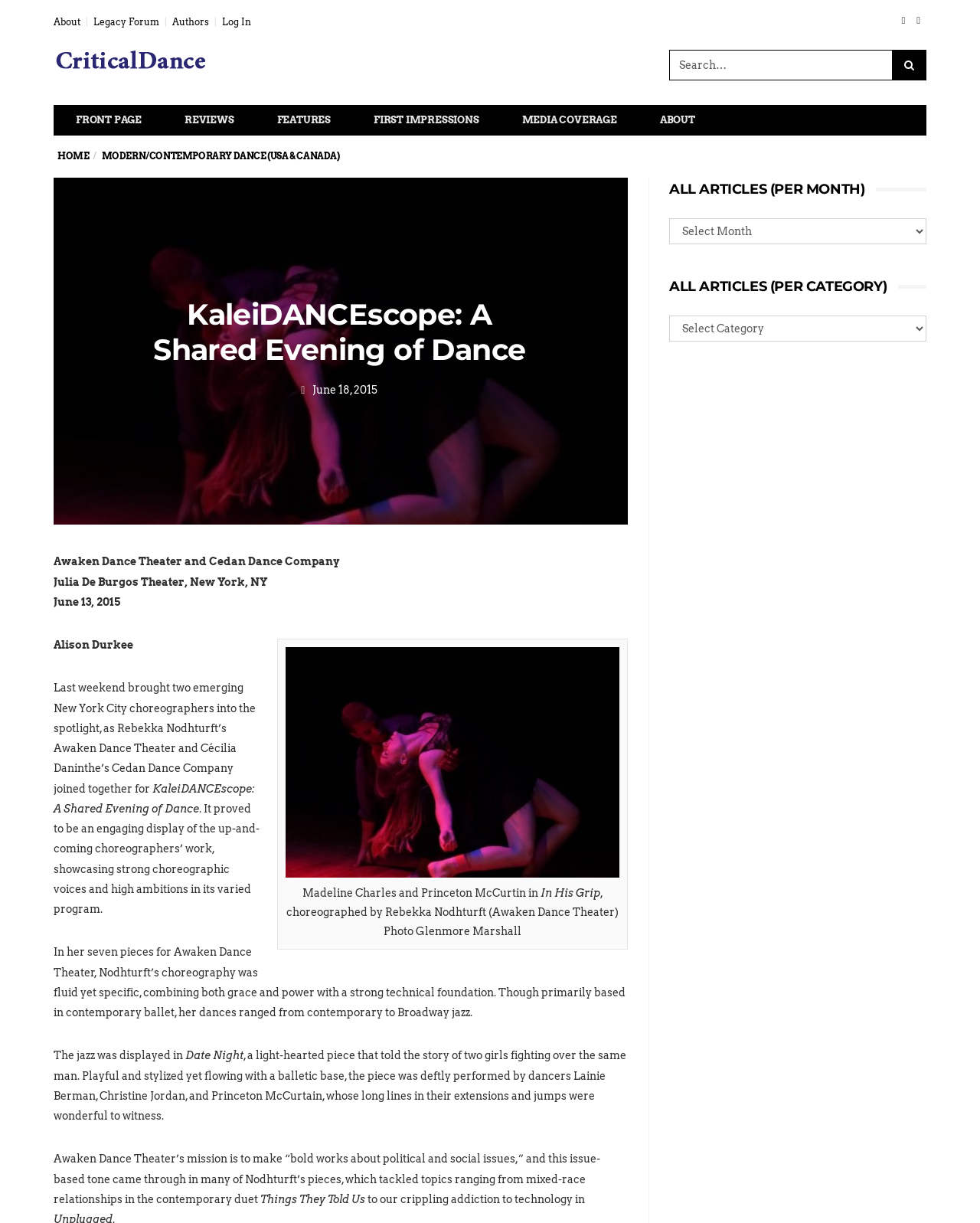Given the element description: "aria-label="Facebook PNG 2"", predict the bounding box coordinates of this UI element. The coordinates must be four float numbers between 0 and 1, given as [left, top, right, bottom].

None